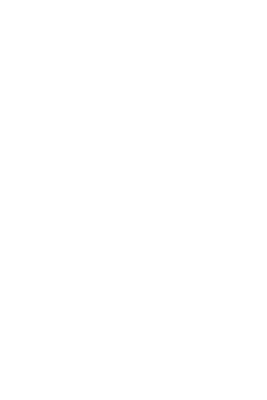What is the format of the image display?
Based on the screenshot, provide your answer in one word or phrase.

Carousel